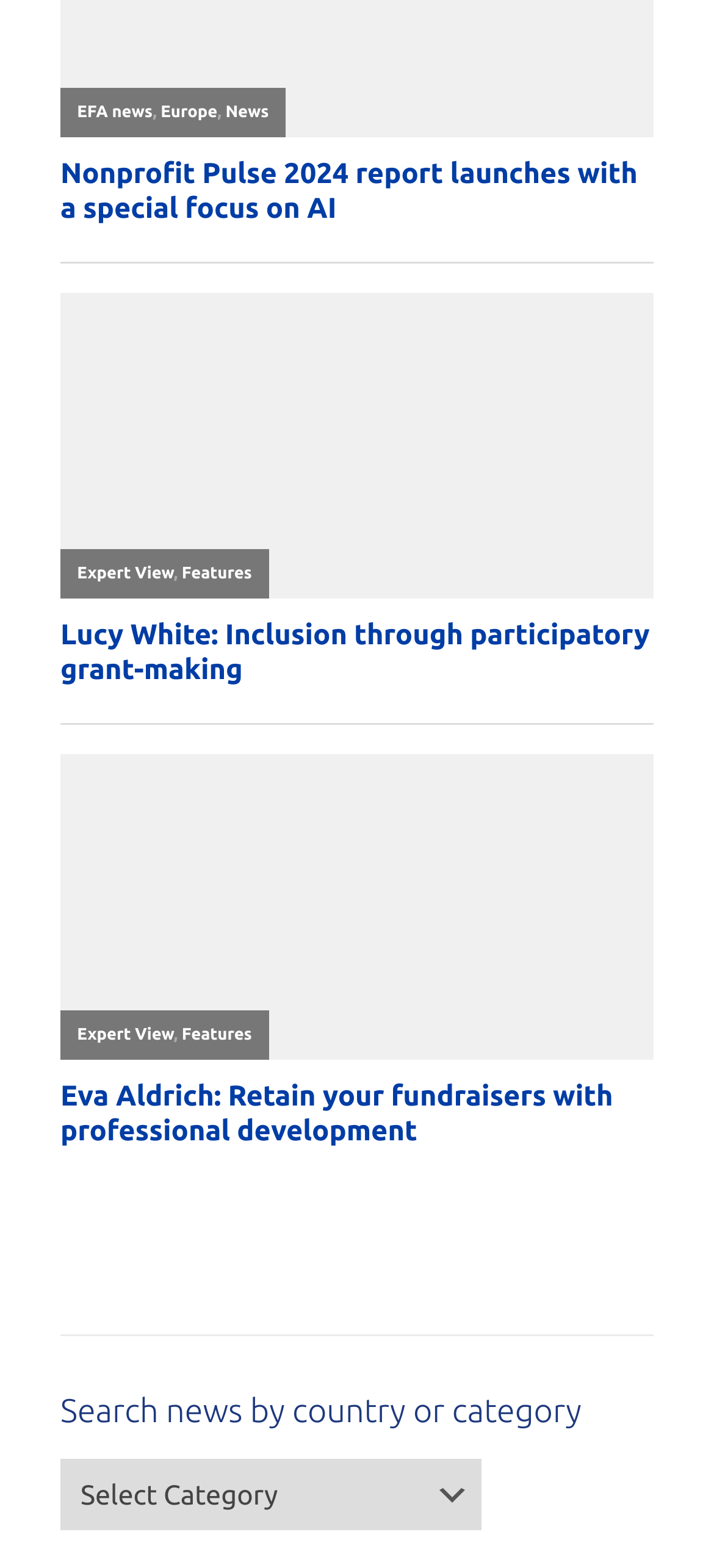Point out the bounding box coordinates of the section to click in order to follow this instruction: "Click on EFA news".

[0.108, 0.065, 0.214, 0.077]